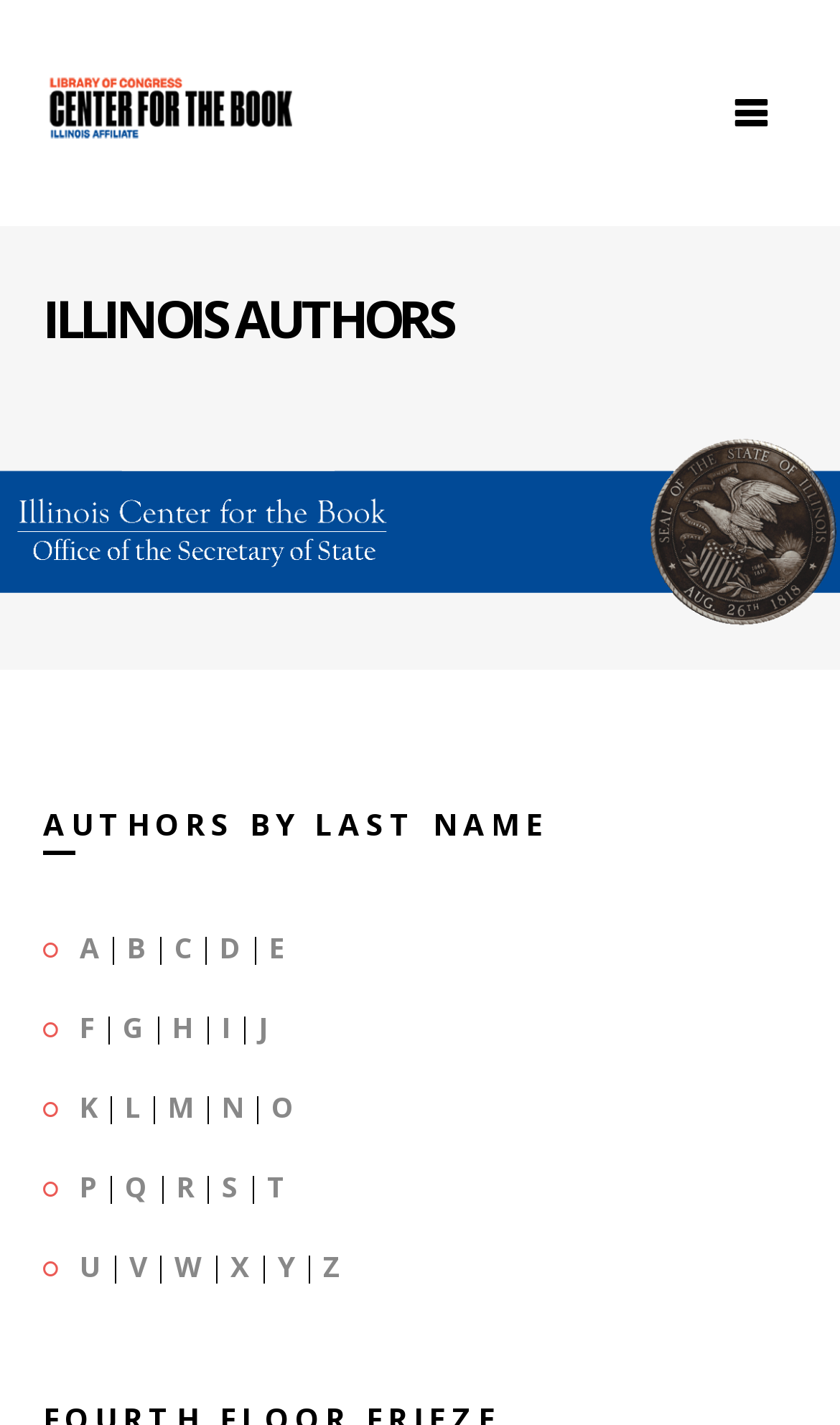Identify the bounding box coordinates for the element that needs to be clicked to fulfill this instruction: "Click the Illinois Center for the Book banner". Provide the coordinates in the format of four float numbers between 0 and 1: [left, top, right, bottom].

[0.0, 0.347, 1.0, 0.375]